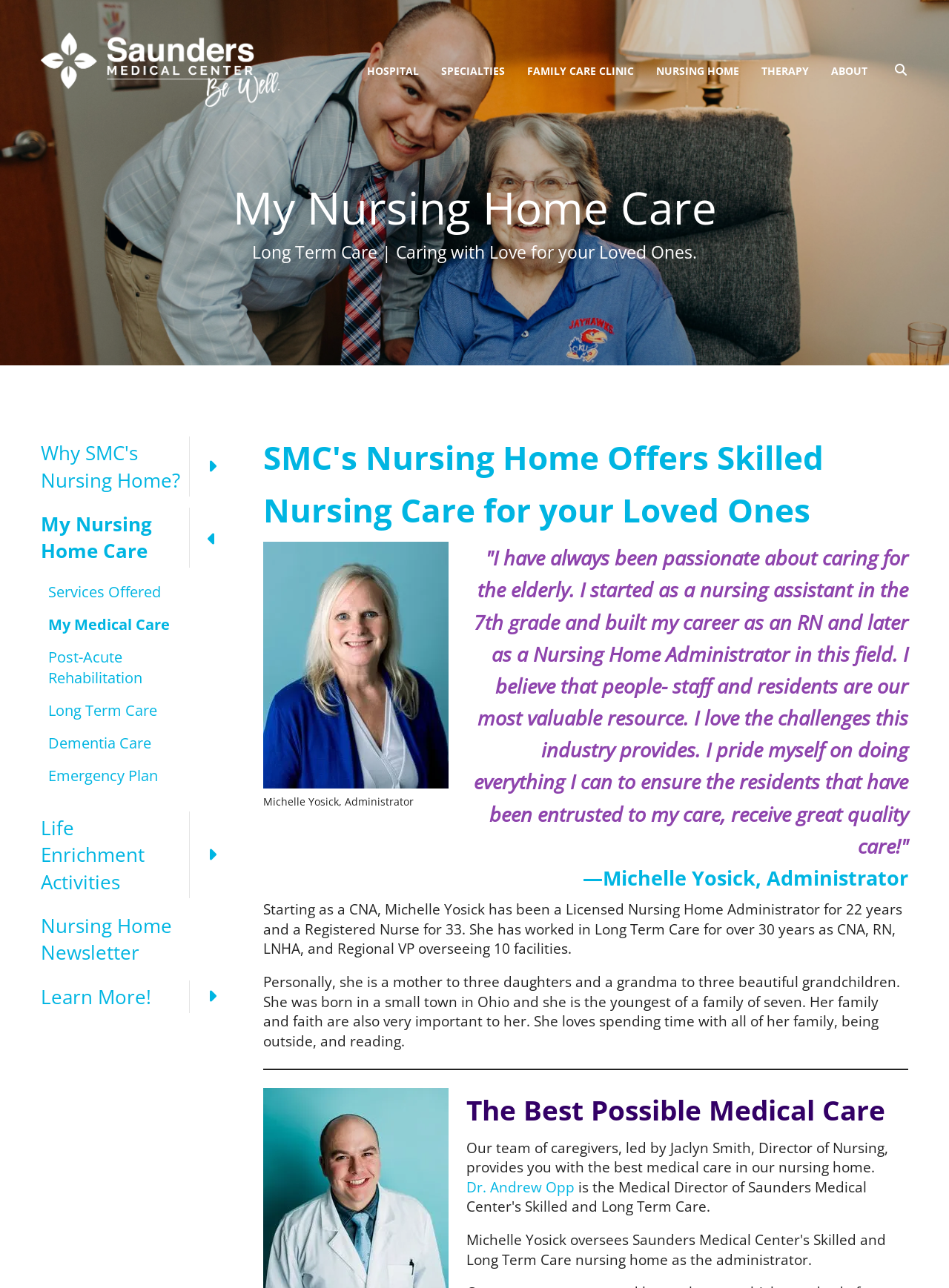Determine the bounding box coordinates of the region I should click to achieve the following instruction: "Navigate to the 'NURSING HOME' page". Ensure the bounding box coordinates are four float numbers between 0 and 1, i.e., [left, top, right, bottom].

[0.691, 0.045, 0.779, 0.068]